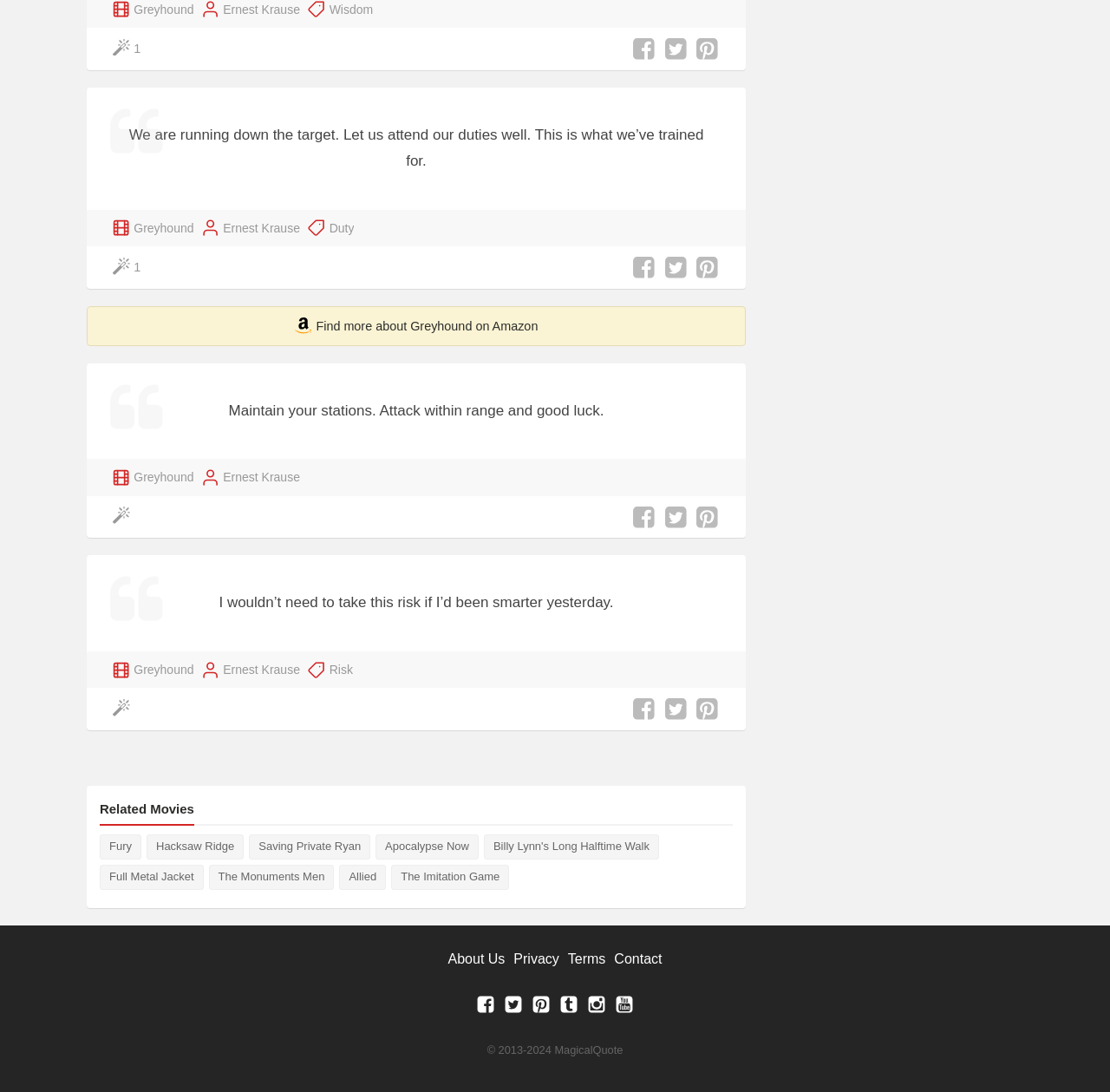Determine the bounding box coordinates of the section I need to click to execute the following instruction: "Visit Greyhound". Provide the coordinates as four float numbers between 0 and 1, i.e., [left, top, right, bottom].

[0.121, 0.2, 0.175, 0.218]